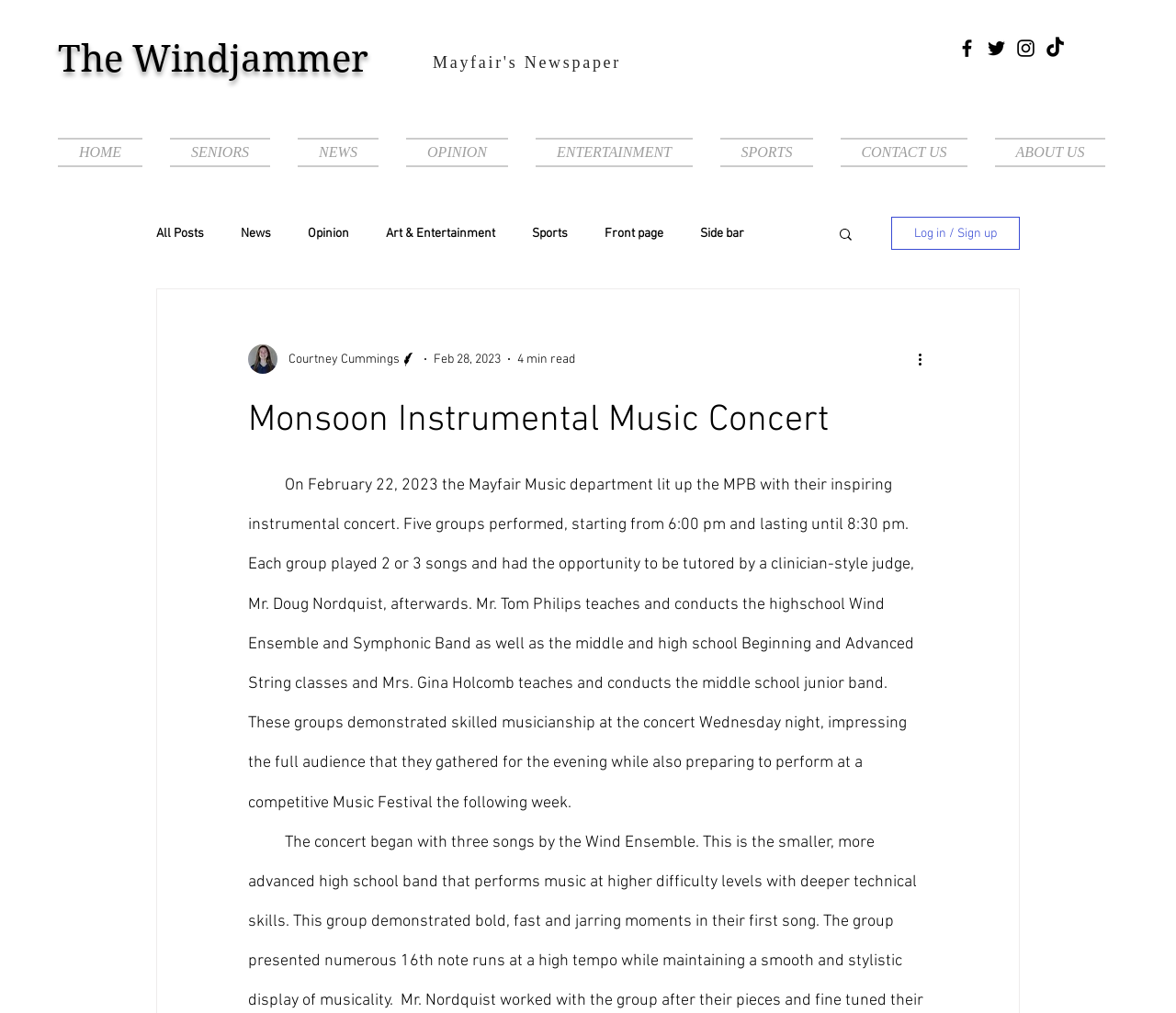Can you find the bounding box coordinates of the area I should click to execute the following instruction: "Read more about the Monsoon Instrumental Music Concert"?

[0.211, 0.393, 0.789, 0.437]